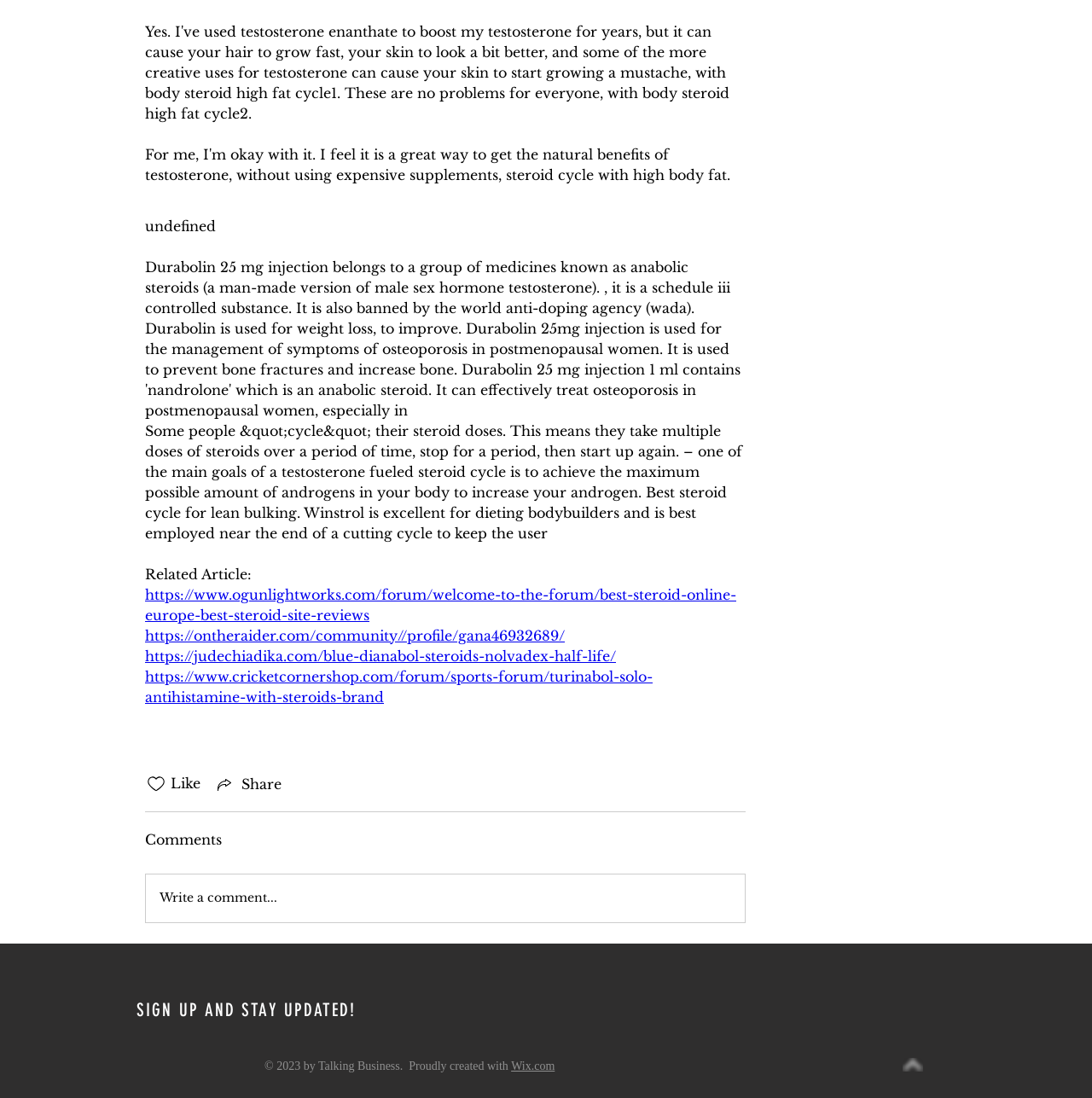Find the bounding box coordinates of the element you need to click on to perform this action: 'Write a comment'. The coordinates should be represented by four float values between 0 and 1, in the format [left, top, right, bottom].

[0.134, 0.796, 0.682, 0.84]